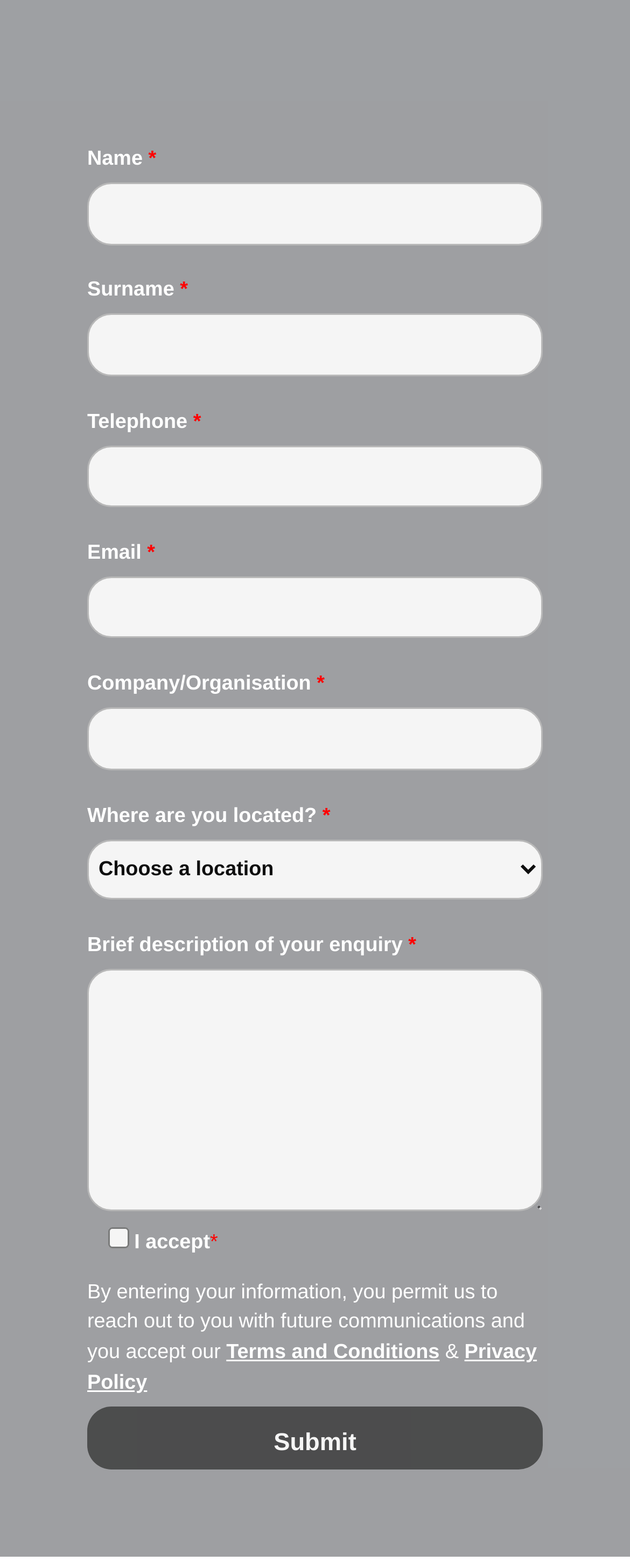What is the last field in the contact form?
Use the image to give a comprehensive and detailed response to the question.

The last field in the contact form is 'Brief description of your enquiry' because it is the last textbox in the form, and it is accompanied by a required label and a StaticText element with an asterisk symbol.